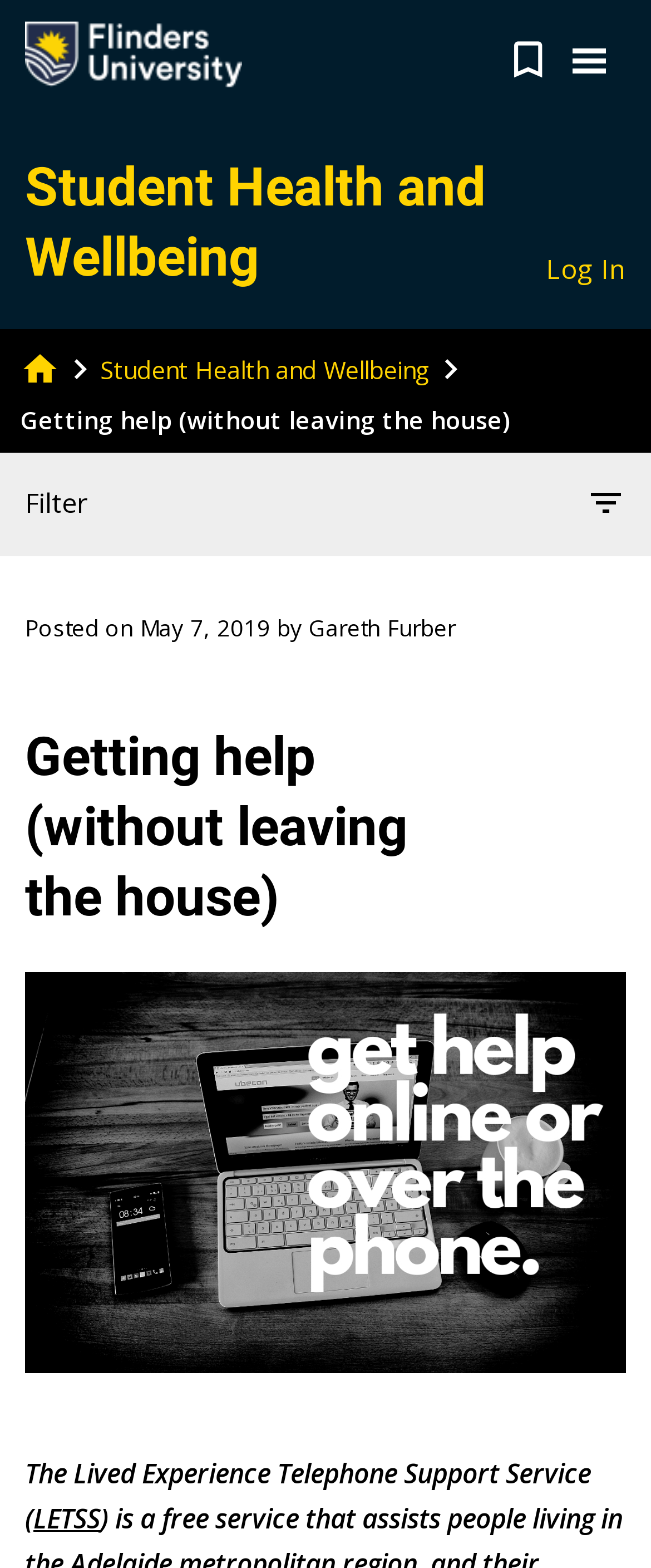Provide a single word or phrase answer to the question: 
What is the logo on the top left?

Flinders University Logo